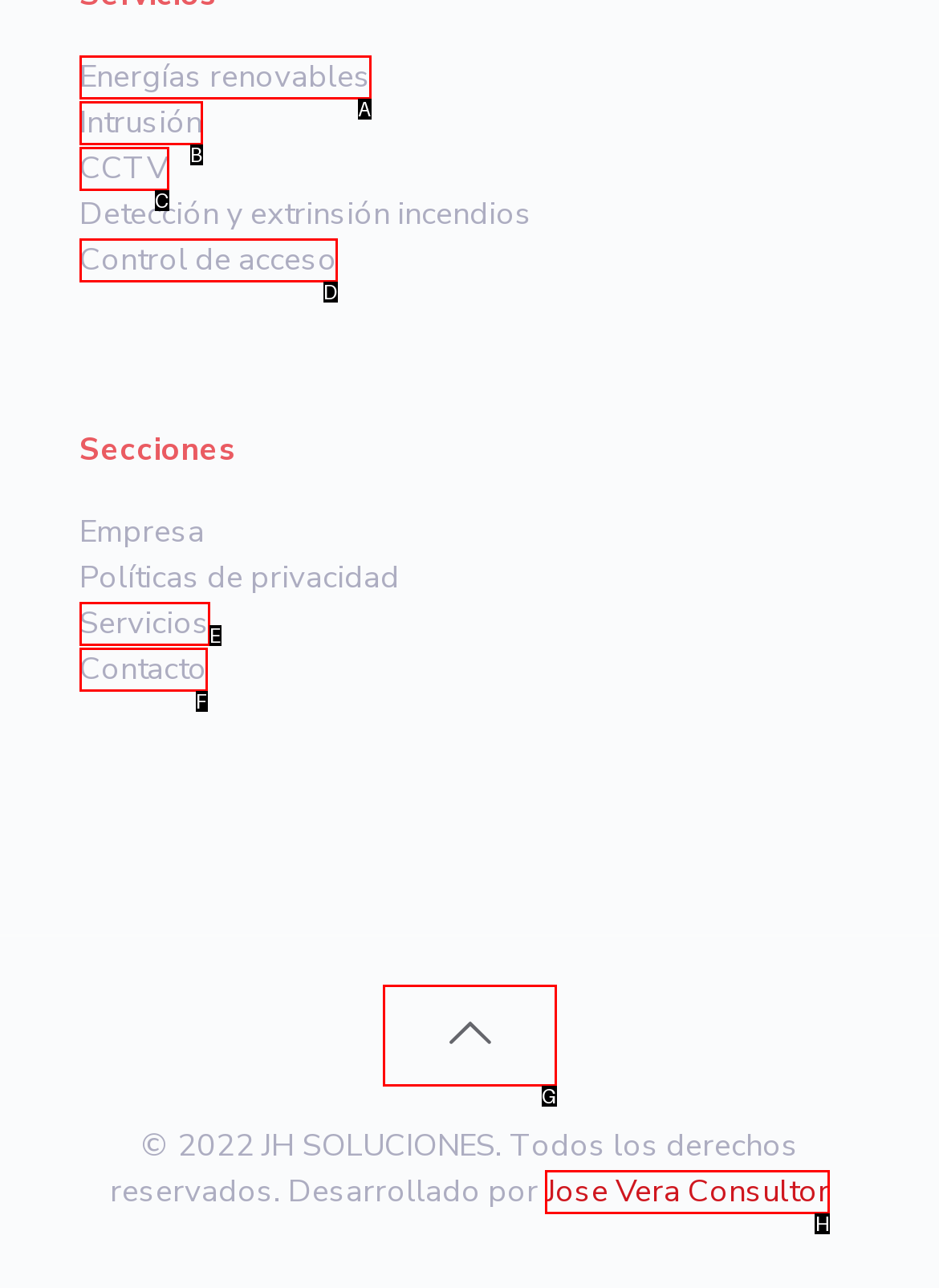Determine the option that aligns with this description: Energías renovables
Reply with the option's letter directly.

A